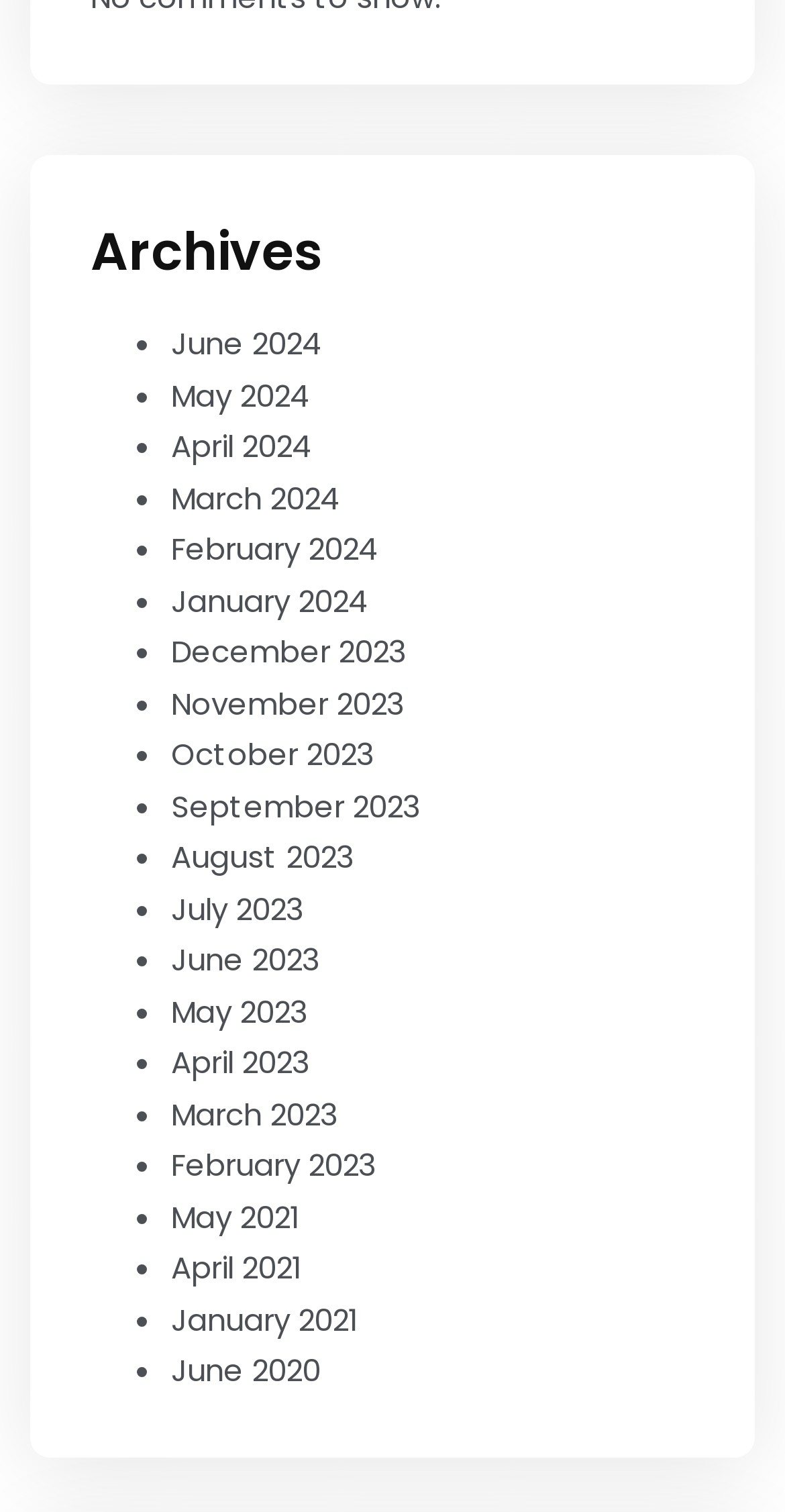Answer the following query with a single word or phrase:
What is the most recent month listed?

June 2024